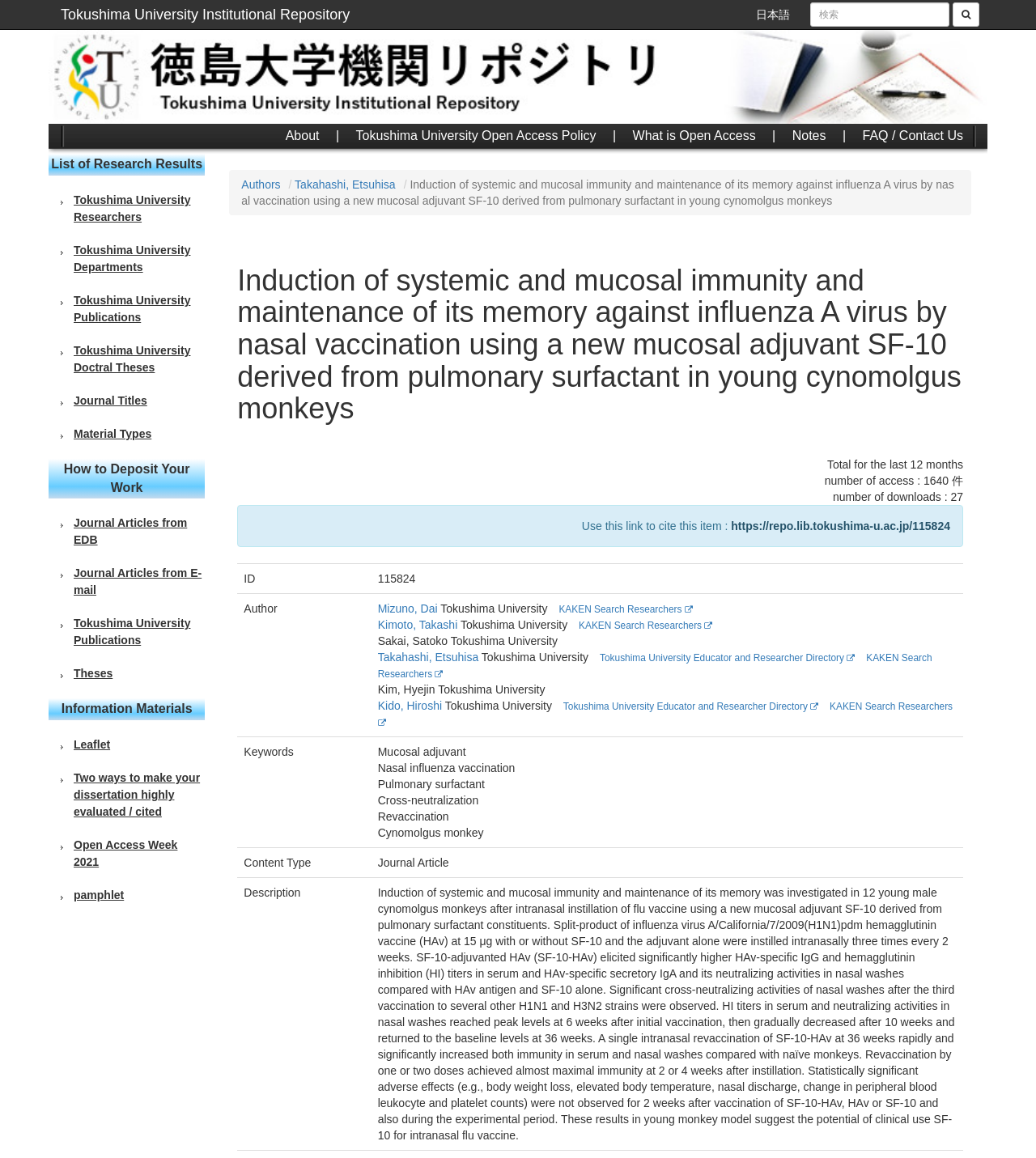Pinpoint the bounding box coordinates of the element you need to click to execute the following instruction: "view information about authors". The bounding box should be represented by four float numbers between 0 and 1, in the format [left, top, right, bottom].

[0.233, 0.154, 0.271, 0.165]